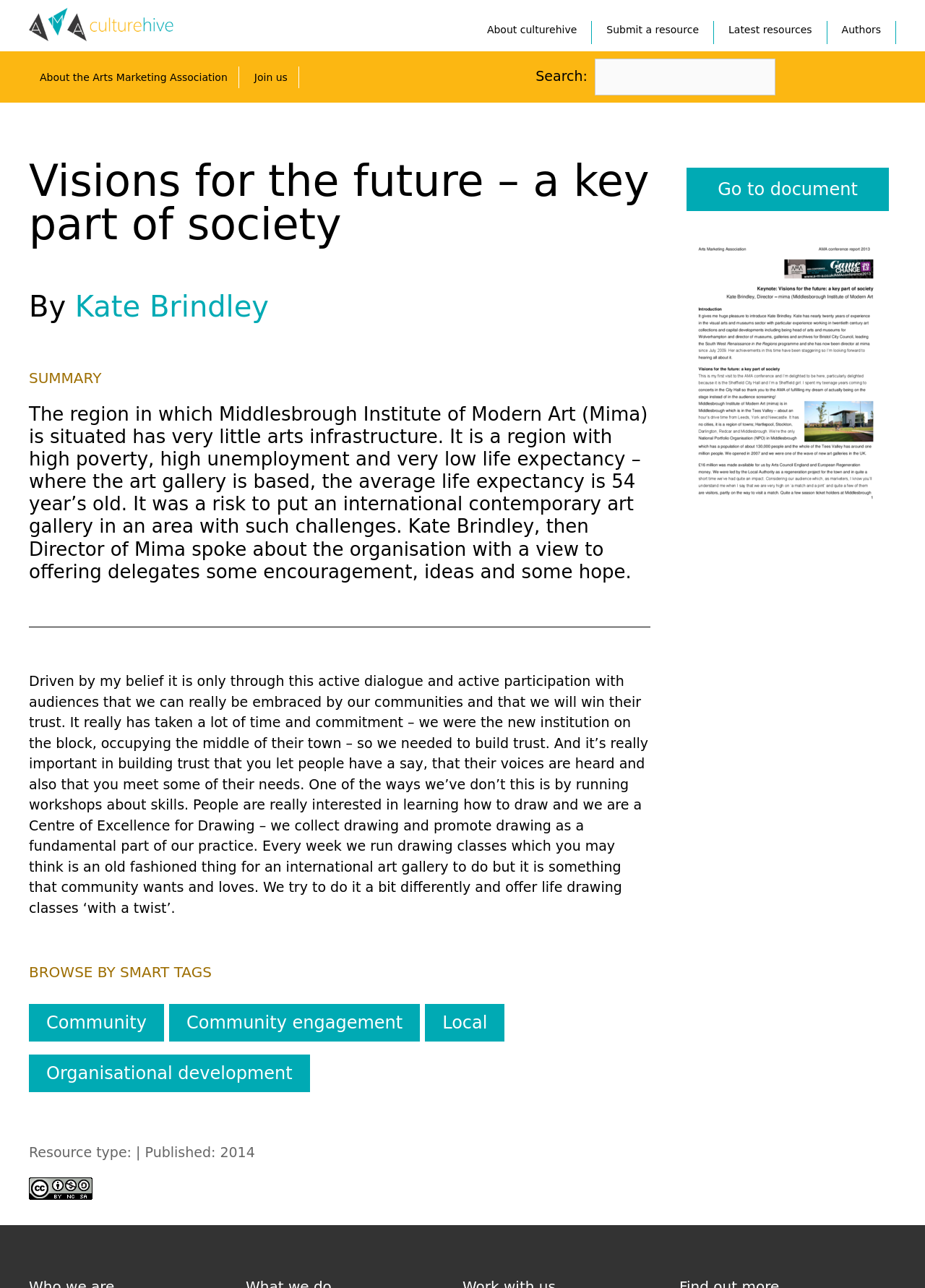What type of classes does Mima offer?
Please provide a single word or phrase as the answer based on the screenshot.

Drawing classes